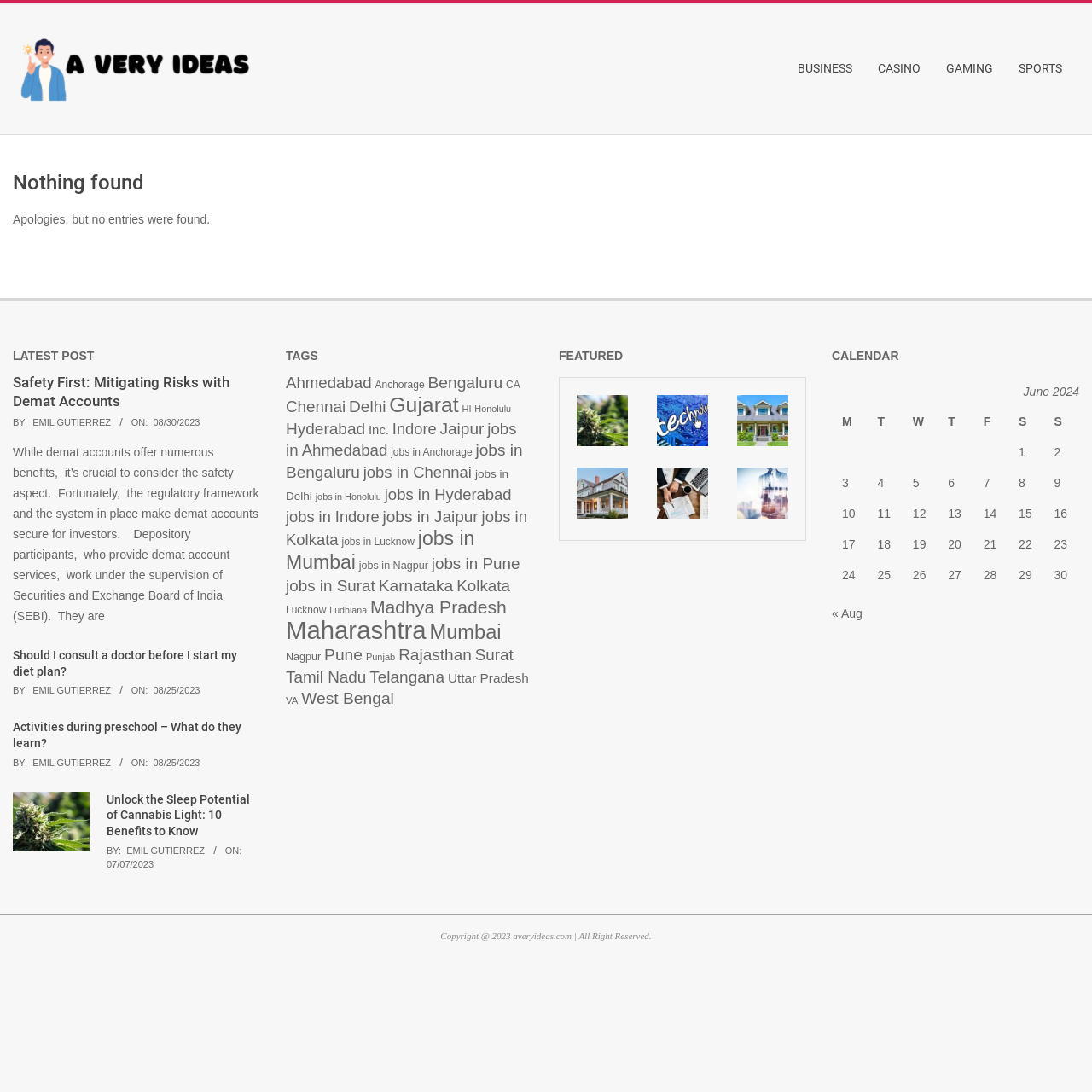Please give a concise answer to this question using a single word or phrase: 
What is the title of the latest post?

Safеty First: Mitigating Risks with Dеmat Accounts